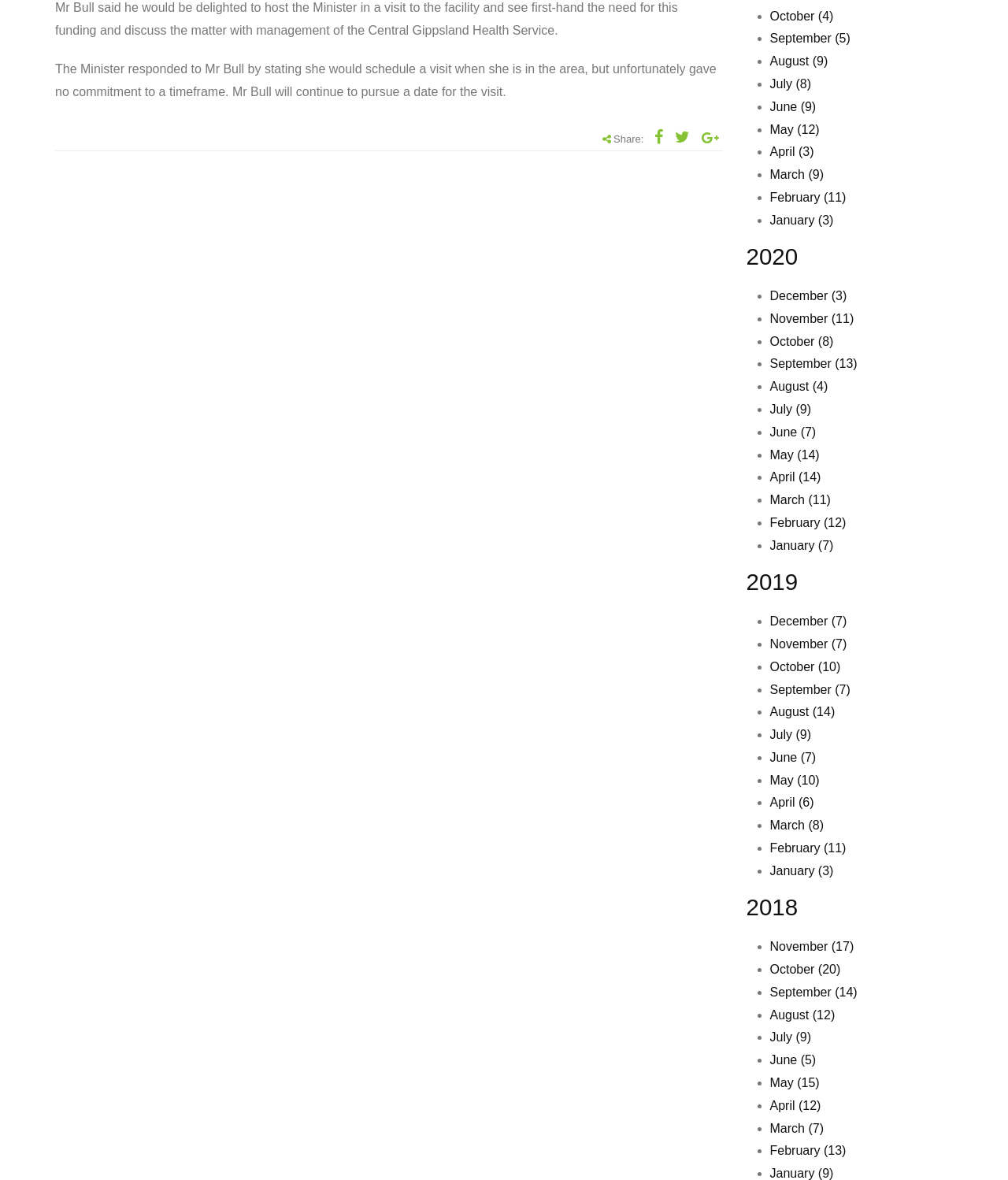Locate the bounding box coordinates of the element that should be clicked to execute the following instruction: "Share this article".

[0.606, 0.113, 0.641, 0.123]